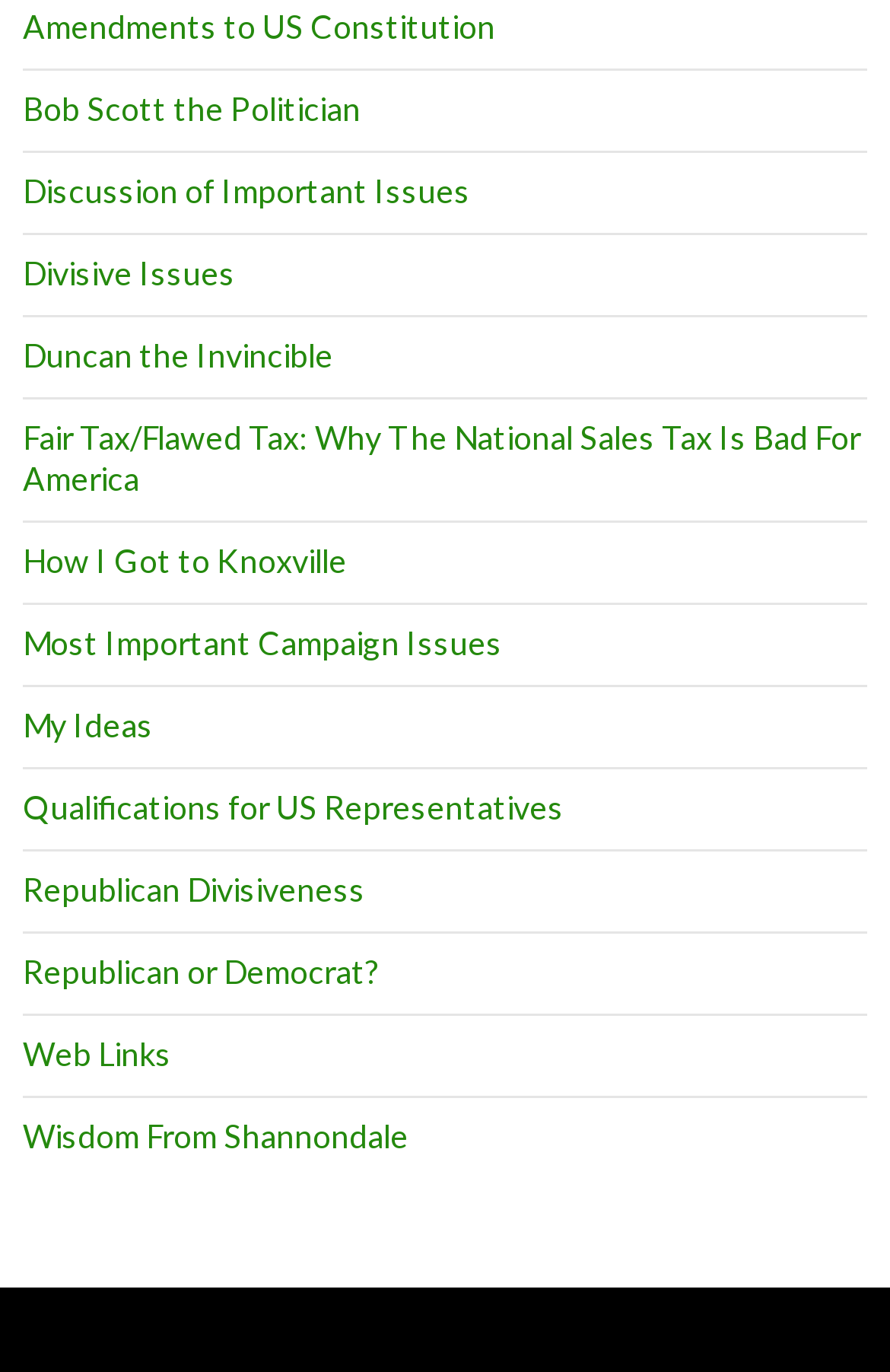Provide the bounding box coordinates, formatted as (top-left x, top-left y, bottom-right x, bottom-right y), with all values being floating point numbers between 0 and 1. Identify the bounding box of the UI element that matches the description: Bob Scott the Politician

[0.026, 0.065, 0.405, 0.094]